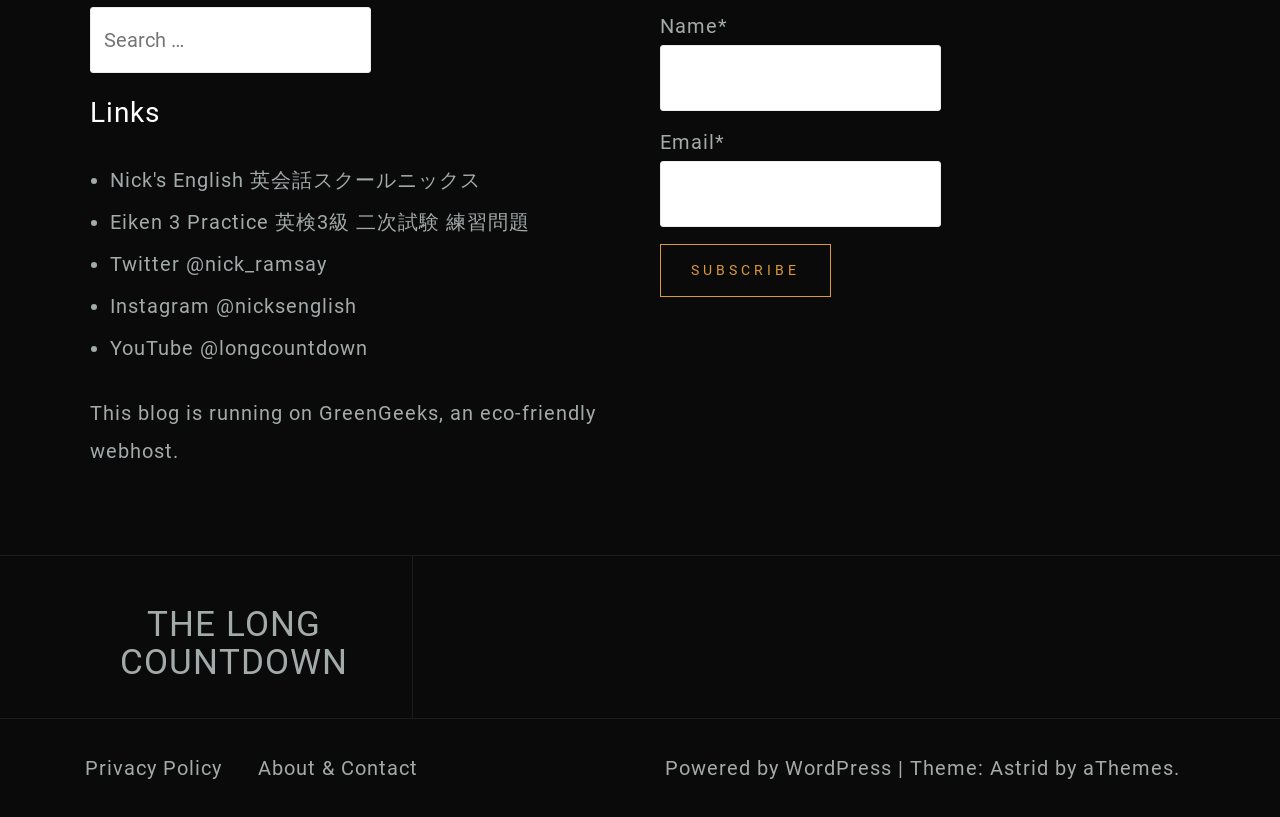Please examine the image and provide a detailed answer to the question: What is the purpose of the search box?

The search box is located at the top of the webpage with a label 'Search for:' and a text input field. This suggests that the user can input keywords to search for specific links on the webpage.